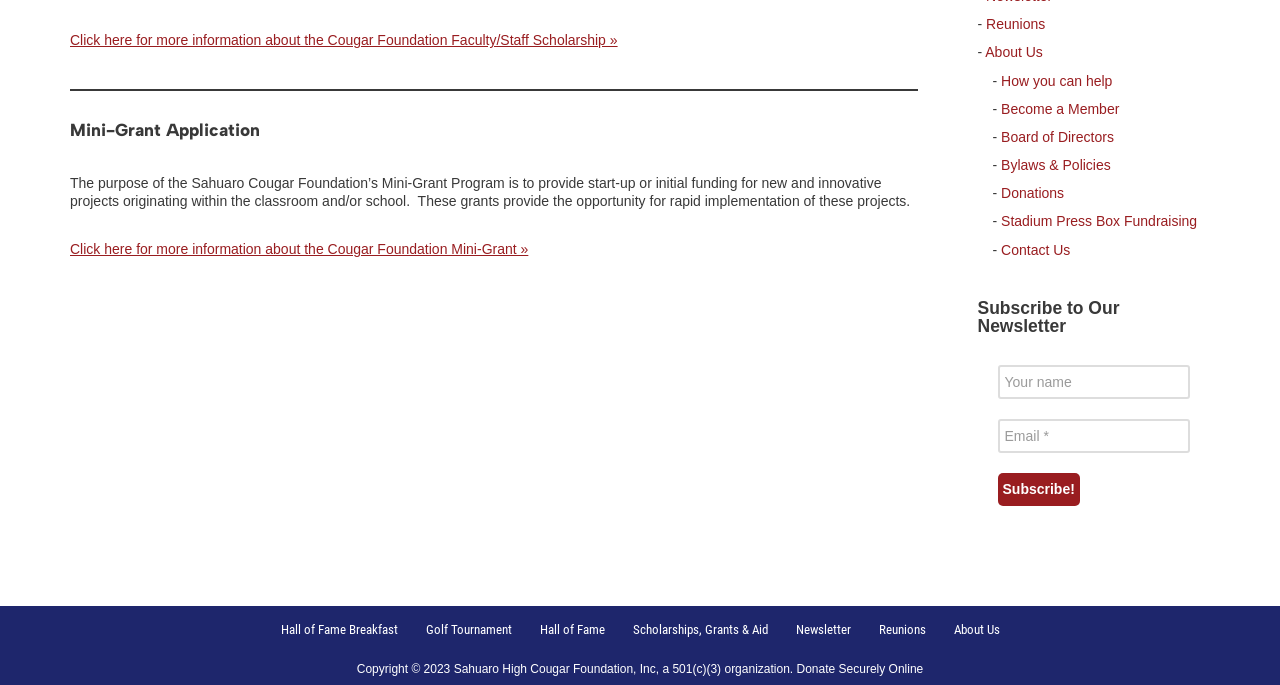Provide the bounding box coordinates of the HTML element this sentence describes: "Contact Us". The bounding box coordinates consist of four float numbers between 0 and 1, i.e., [left, top, right, bottom].

[0.782, 0.353, 0.836, 0.376]